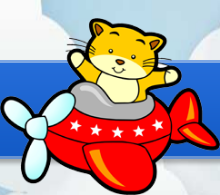Answer the question in one word or a short phrase:
What is the background of the image?

fluffy white clouds